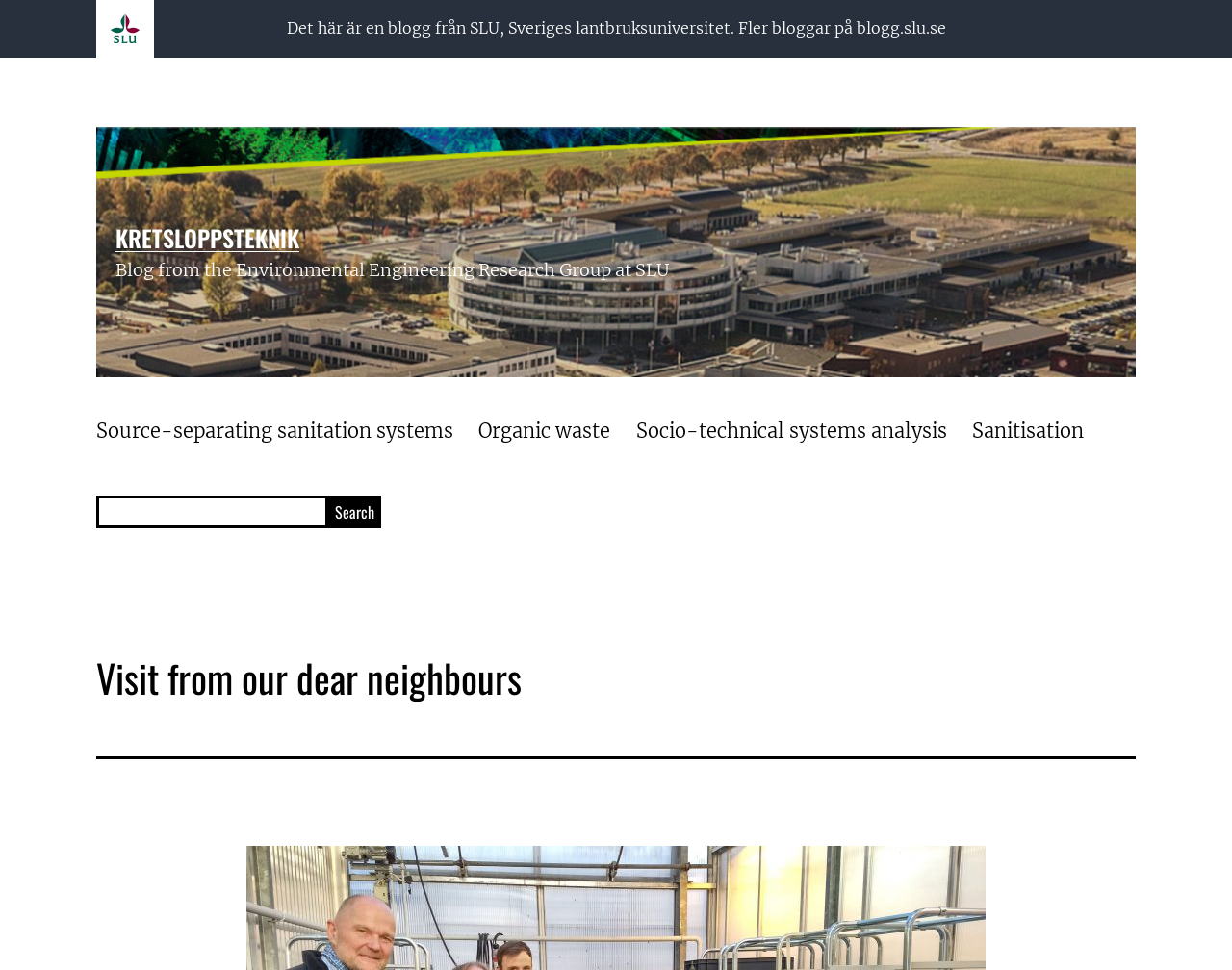Predict the bounding box for the UI component with the following description: "Organic waste".

[0.378, 0.419, 0.506, 0.468]